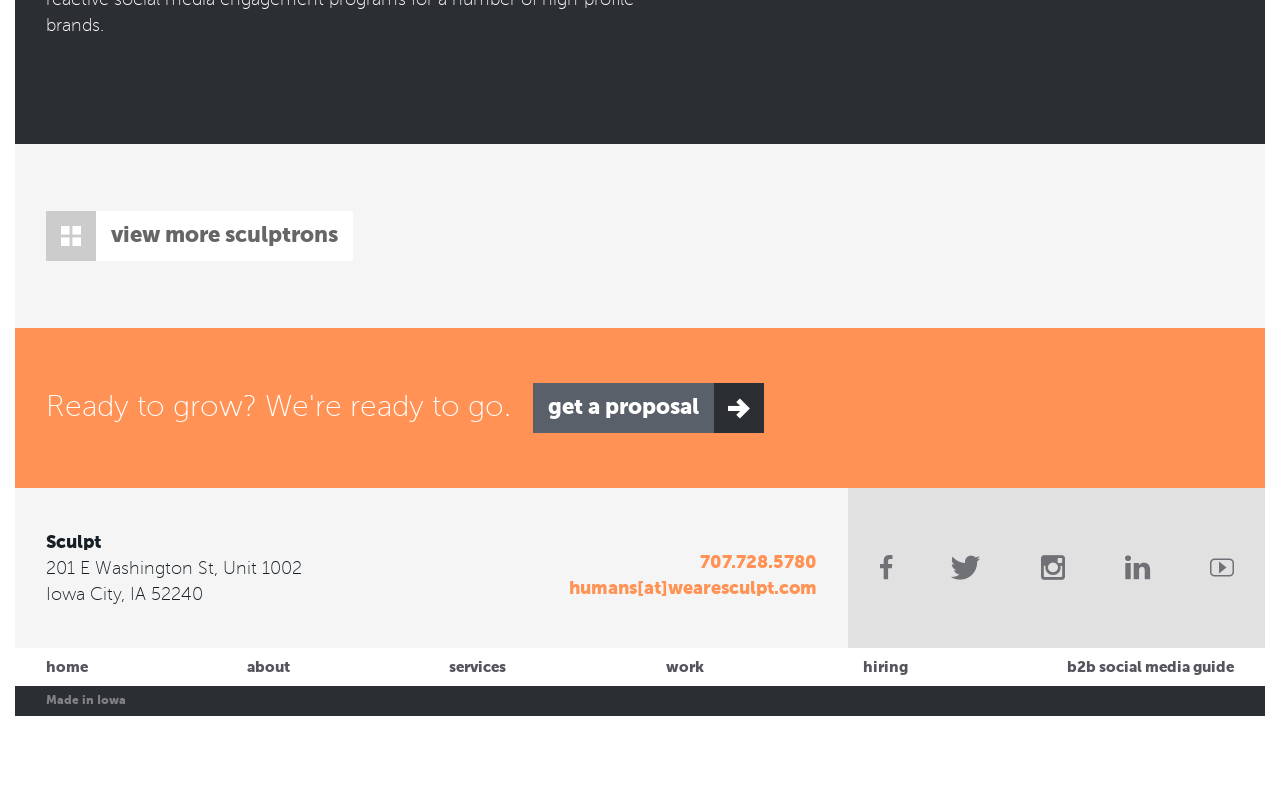Please determine the bounding box coordinates of the clickable area required to carry out the following instruction: "View map in browser". The coordinates must be four float numbers between 0 and 1, represented as [left, top, right, bottom].

None